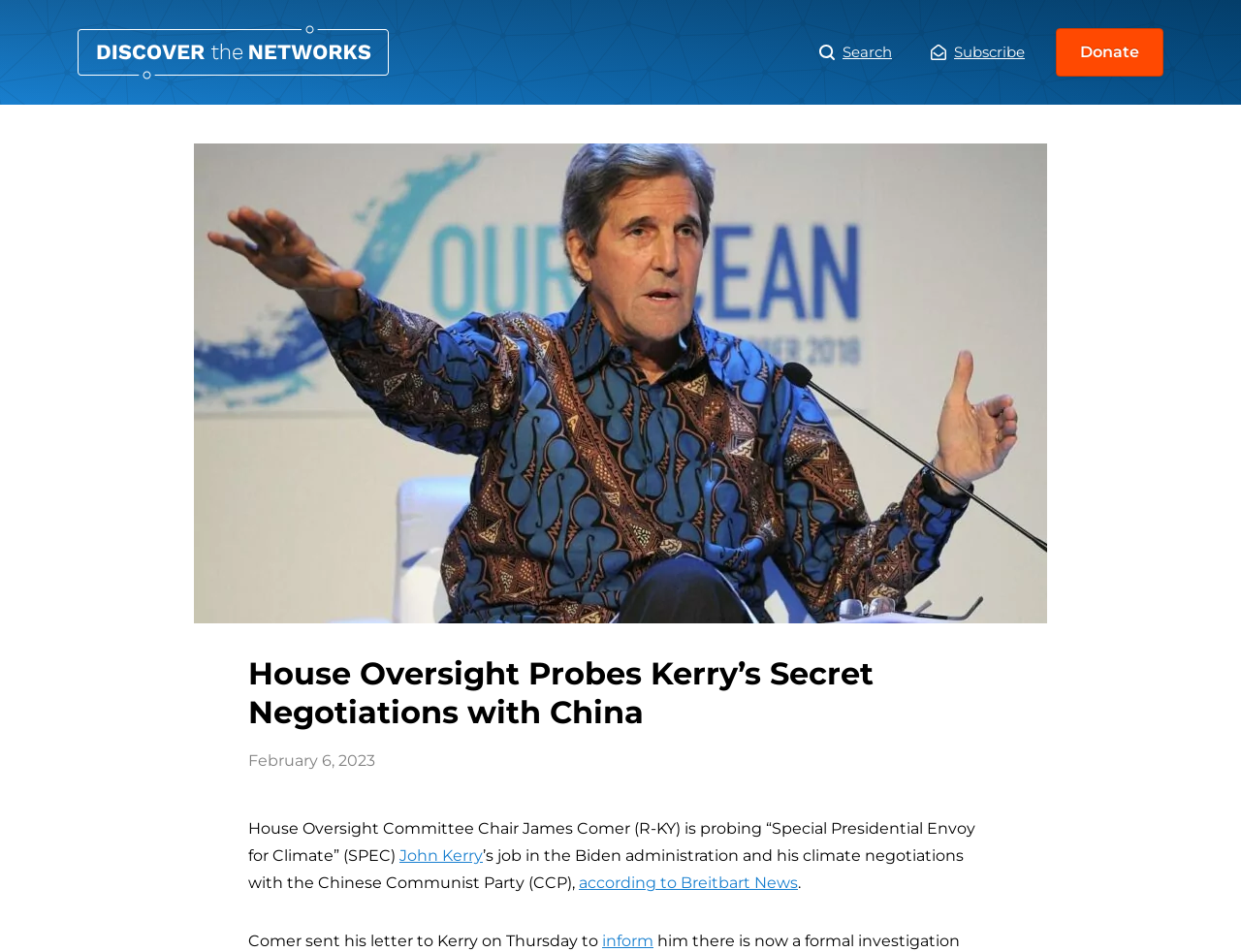Answer with a single word or phrase: 
What is the date of the article?

February 6, 2023